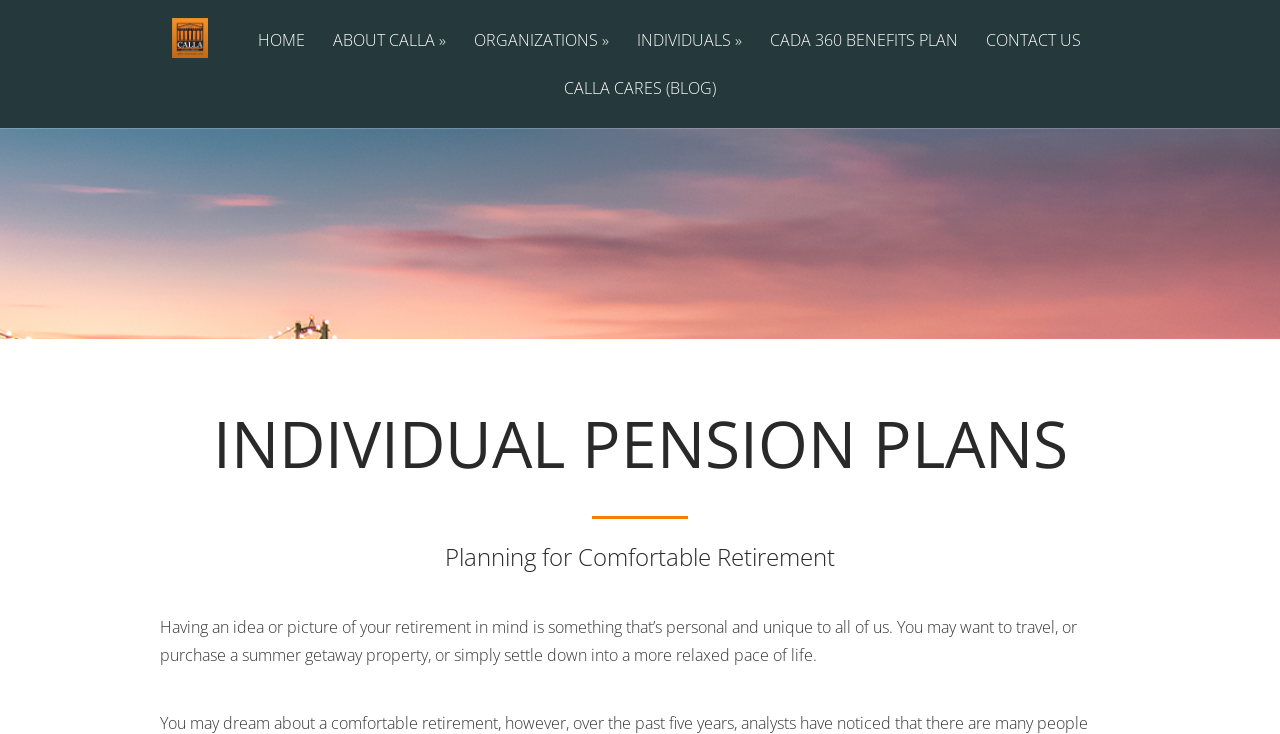Please identify the bounding box coordinates of the element's region that should be clicked to execute the following instruction: "read the blog". The bounding box coordinates must be four float numbers between 0 and 1, i.e., [left, top, right, bottom].

[0.431, 0.109, 0.569, 0.174]